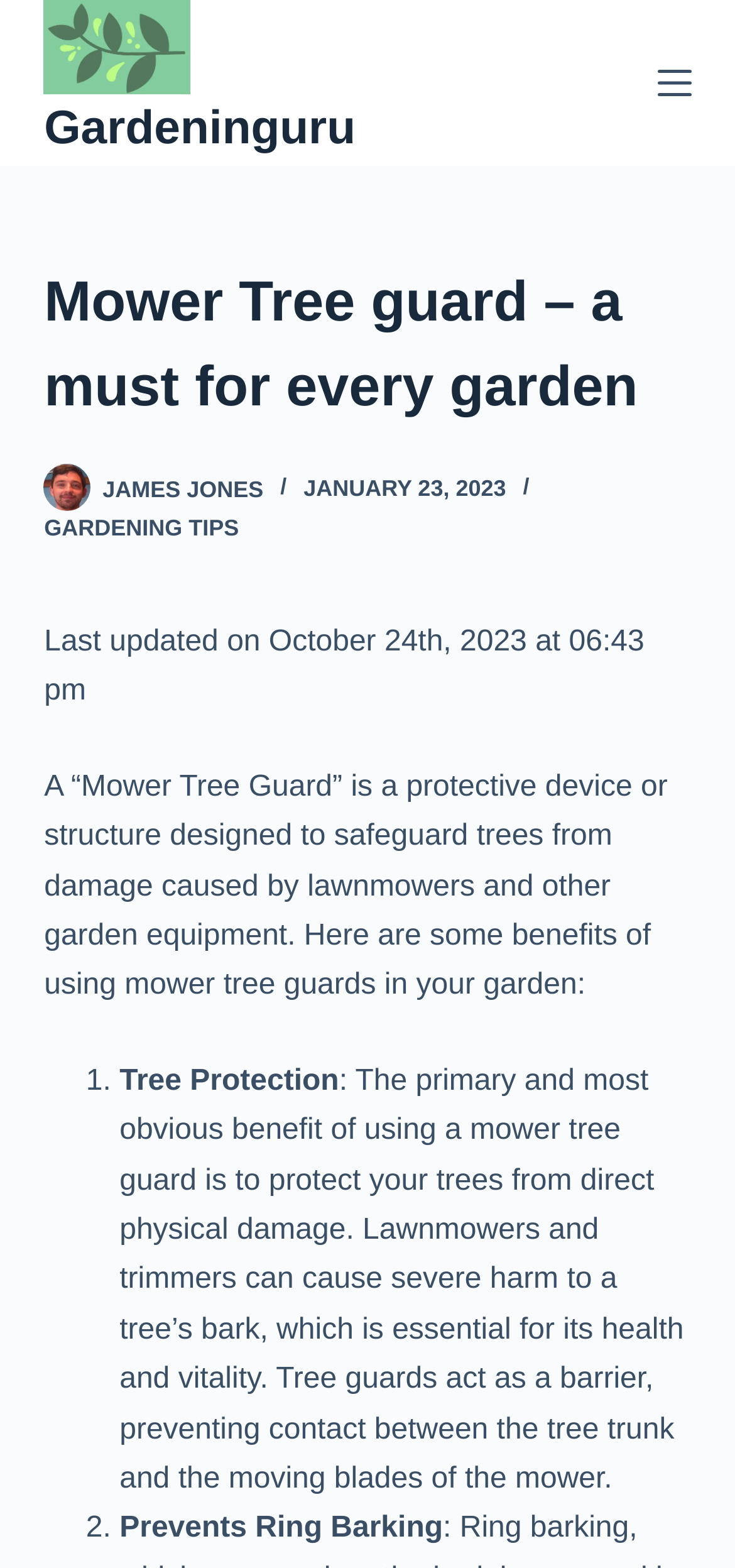Specify the bounding box coordinates (top-left x, top-left y, bottom-right x, bottom-right y) of the UI element in the screenshot that matches this description: Menu

[0.894, 0.042, 0.94, 0.063]